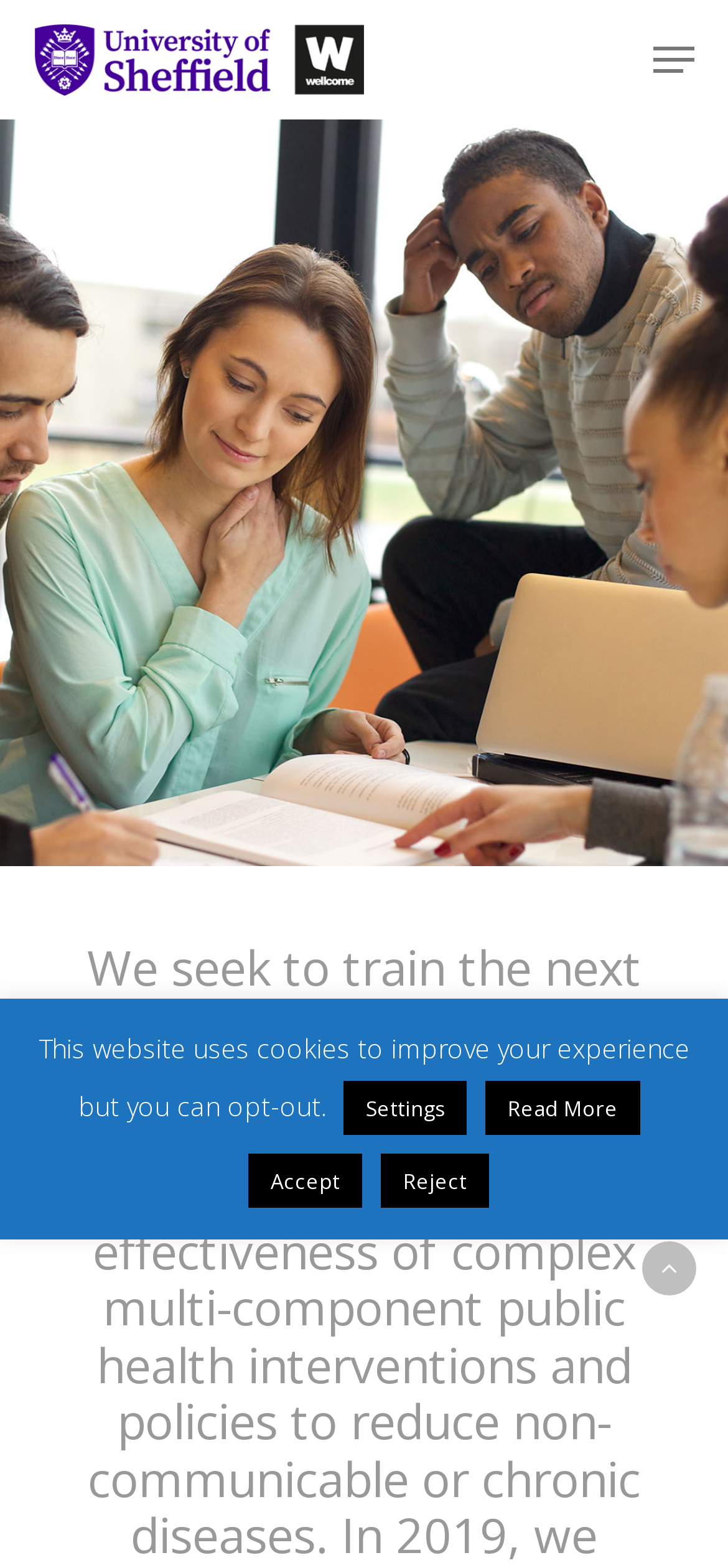Using the provided element description: "Cohorts", identify the bounding box coordinates. The coordinates should be four floats between 0 and 1 in the order [left, top, right, bottom].

[0.63, 0.477, 0.843, 0.512]